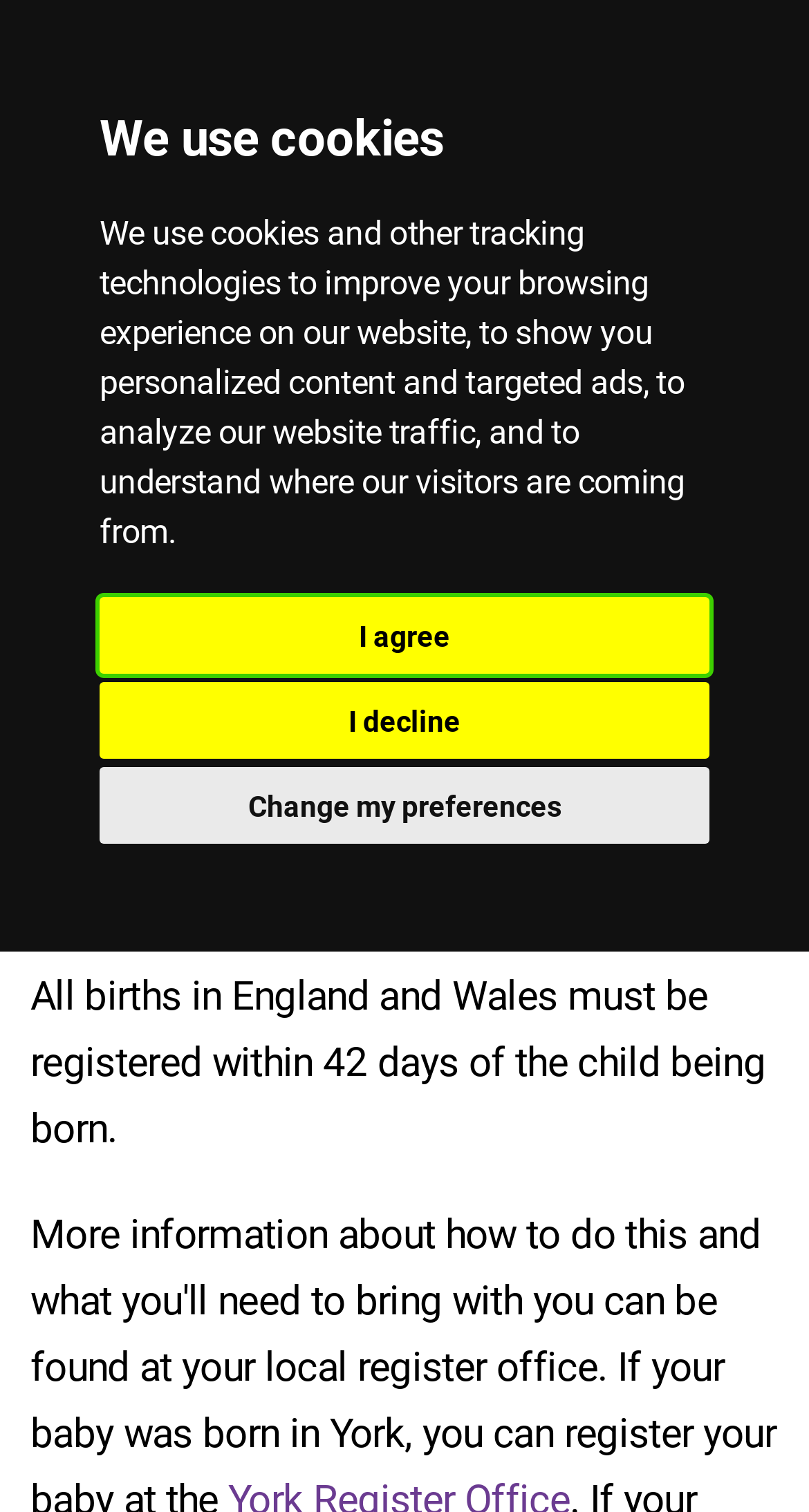Generate a comprehensive description of the contents of the webpage.

The webpage is about registering a baby's birth in England and Wales. At the top, there is a modal dialog box with a message about using cookies and tracking technologies, which can be closed by clicking one of the three buttons: "I agree", "I decline", or "Change my preferences". 

Below the dialog box, there is a hidden link to "Raise York" and a search box with a search button, both of which are not visible. 

The main content of the webpage starts with a header section that contains a navigation menu with three links: "Home", "Topics", and "Babies and young children". 

Under the navigation menu, there is a heading that reads "Register your baby's birth", followed by a paragraph of text that explains the requirement to register a baby's birth within 42 days of birth. 

At the top-right corner of the page, there is a button to launch Recite Me, an accessibility and language support tool, accompanied by a small image.